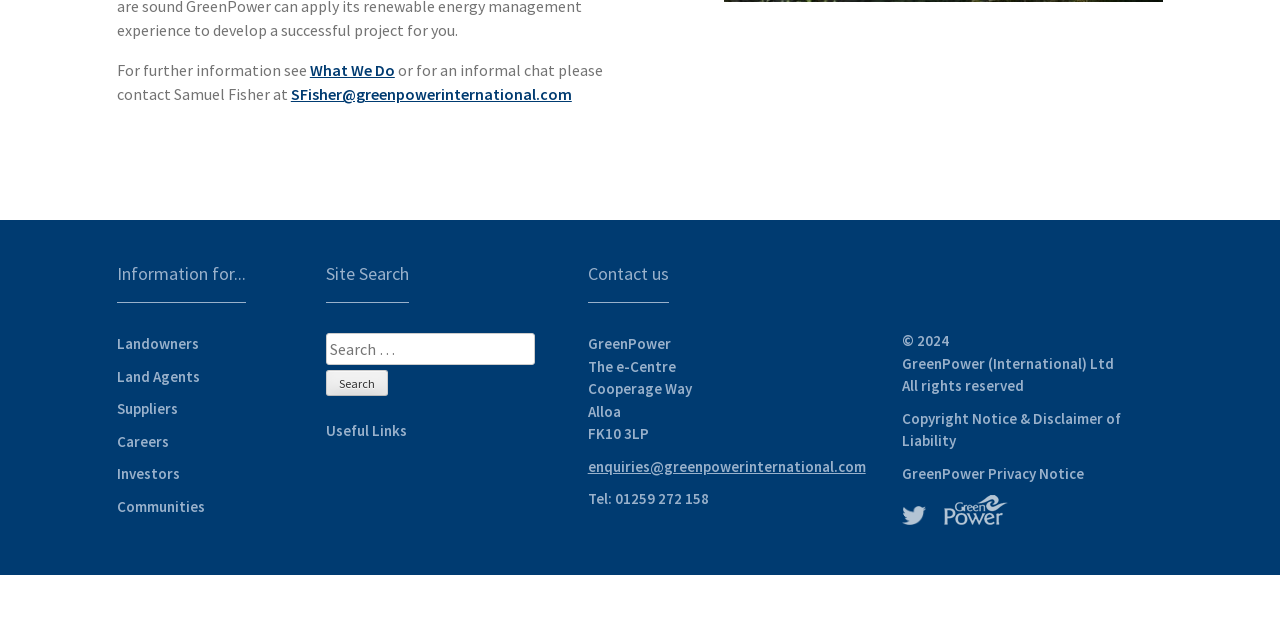Provide the bounding box coordinates of the UI element that matches the description: "What We Do".

[0.242, 0.094, 0.308, 0.125]